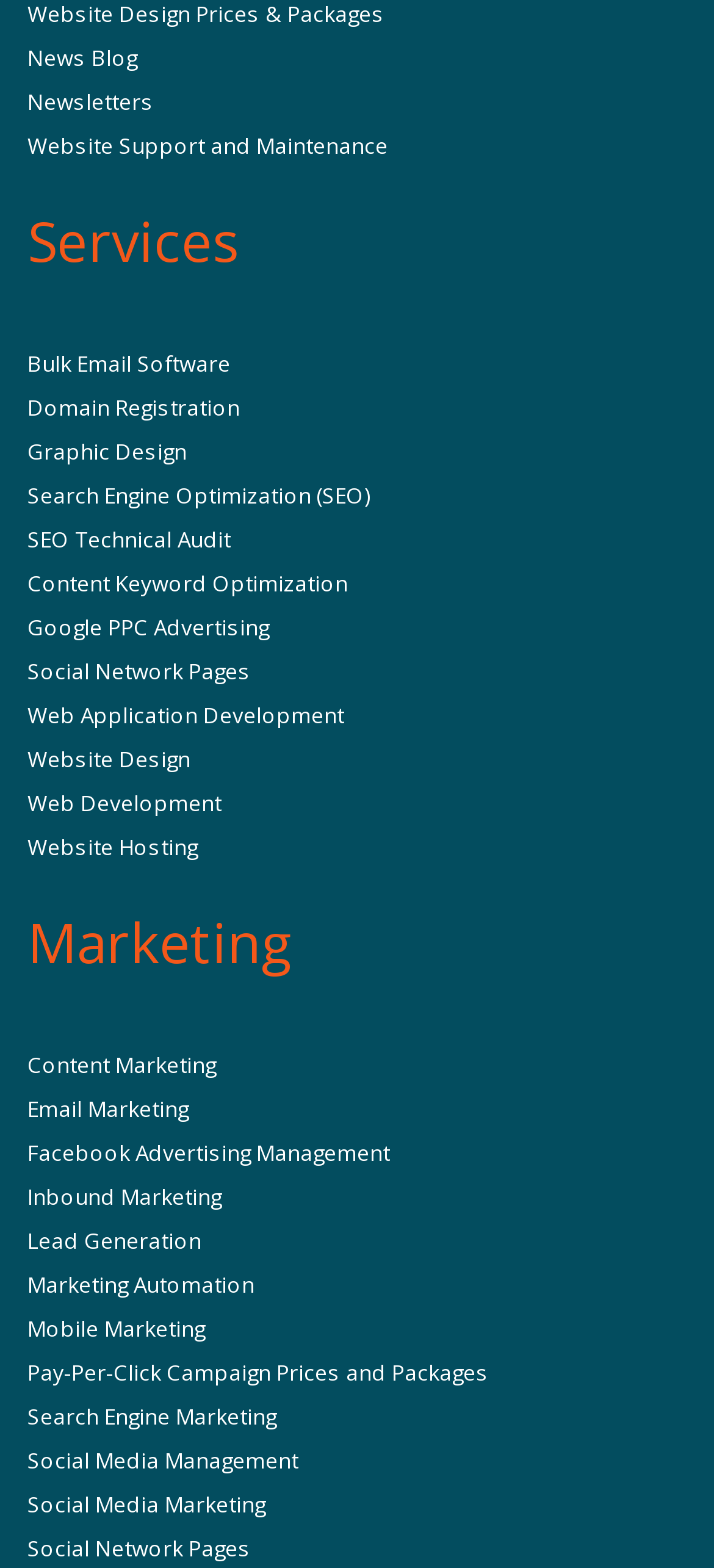What is the first service listed?
Using the information from the image, give a concise answer in one word or a short phrase.

News Blog